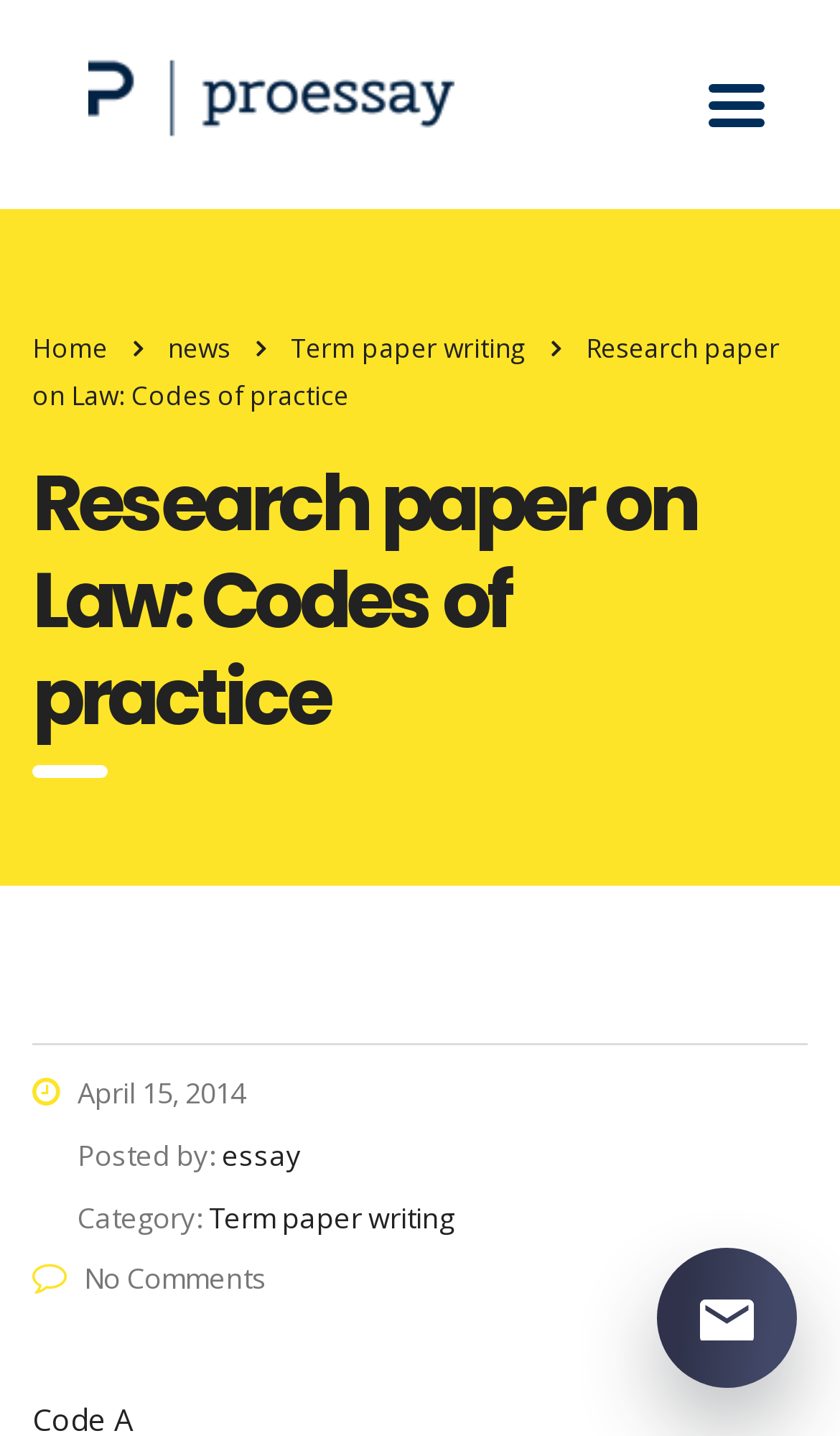Generate a comprehensive description of the webpage content.

The webpage appears to be a research paper on law, specifically focusing on codes of practice. At the top left corner, there is a link to "Proessay.com" accompanied by an image with the same name. On the top right corner, there is an empty button. 

Below the top section, there are three links aligned horizontally: "Home", "News", and "Term paper writing". 

The main content of the webpage is headed by a title "Research paper on Law: Codes of practice", which is also the main heading of the page. This title is positioned near the top of the page, spanning almost the entire width. 

Below the title, there is a static text block containing the main content of the research paper. The text block takes up most of the page's width and height. 

At the bottom of the page, there are several lines of metadata. The date "April 15, 2014" is positioned near the bottom left corner. Below the date, there is a line indicating the author, "Posted by: essay". 

To the right of the author information, there is a category label "Category: Term paper writing". Finally, at the very bottom of the page, there is a link indicating "No Comments", represented by a comment icon.